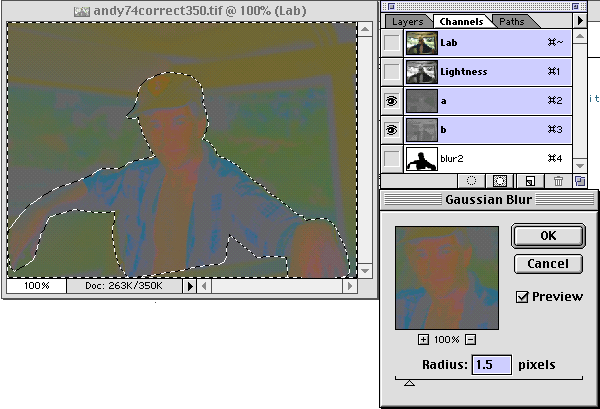Summarize the image with a detailed description that highlights all prominent details.

The image depicts a screenshot from an image editing software, showcasing the application of a Gaussian blur in Lab Color mode. In this interface, the user is manipulating an image named 'andy74correct350.tif,' viewed at 100% zoom. The left panel shows the various color channels: Lab, Lightness, and two additional channels labeled 'a' and 'b'. 

On the right, the Gaussian Blur settings highlight a blur radius of 1.5 pixels, allowing for selective blurring of the image. This technique is particularly beneficial as it retains definition in the brightness channel while blurring the colors, thus optimizing the visual result and potentially reducing the file size. This method demonstrates how editing in Lab Color mode can enhance image quality by applying more controlled blurring compared to traditional RGB mode.